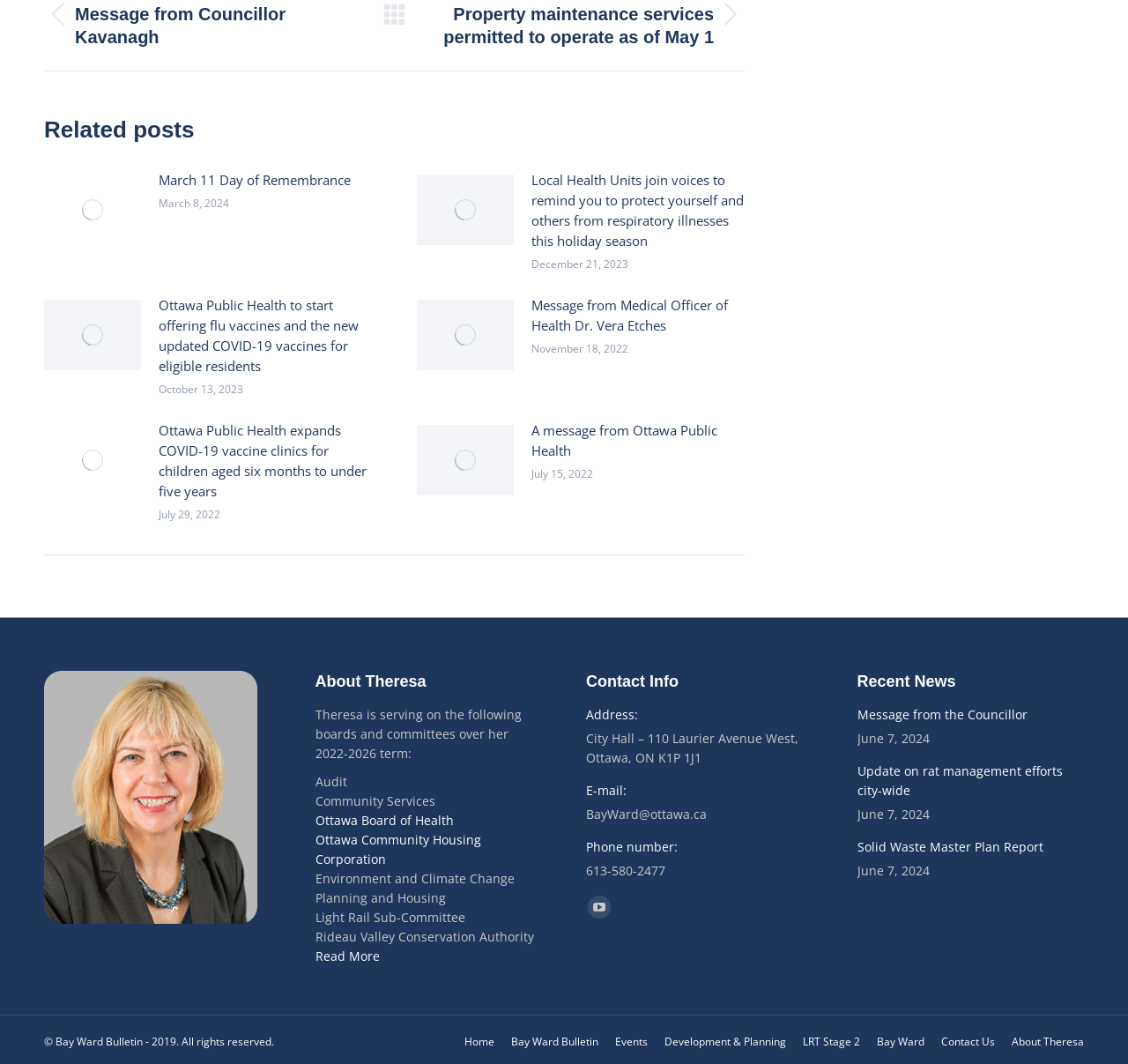Locate the bounding box coordinates of the clickable area to execute the instruction: "Go to Freelance Traveller Home Page". Provide the coordinates as four float numbers between 0 and 1, represented as [left, top, right, bottom].

None